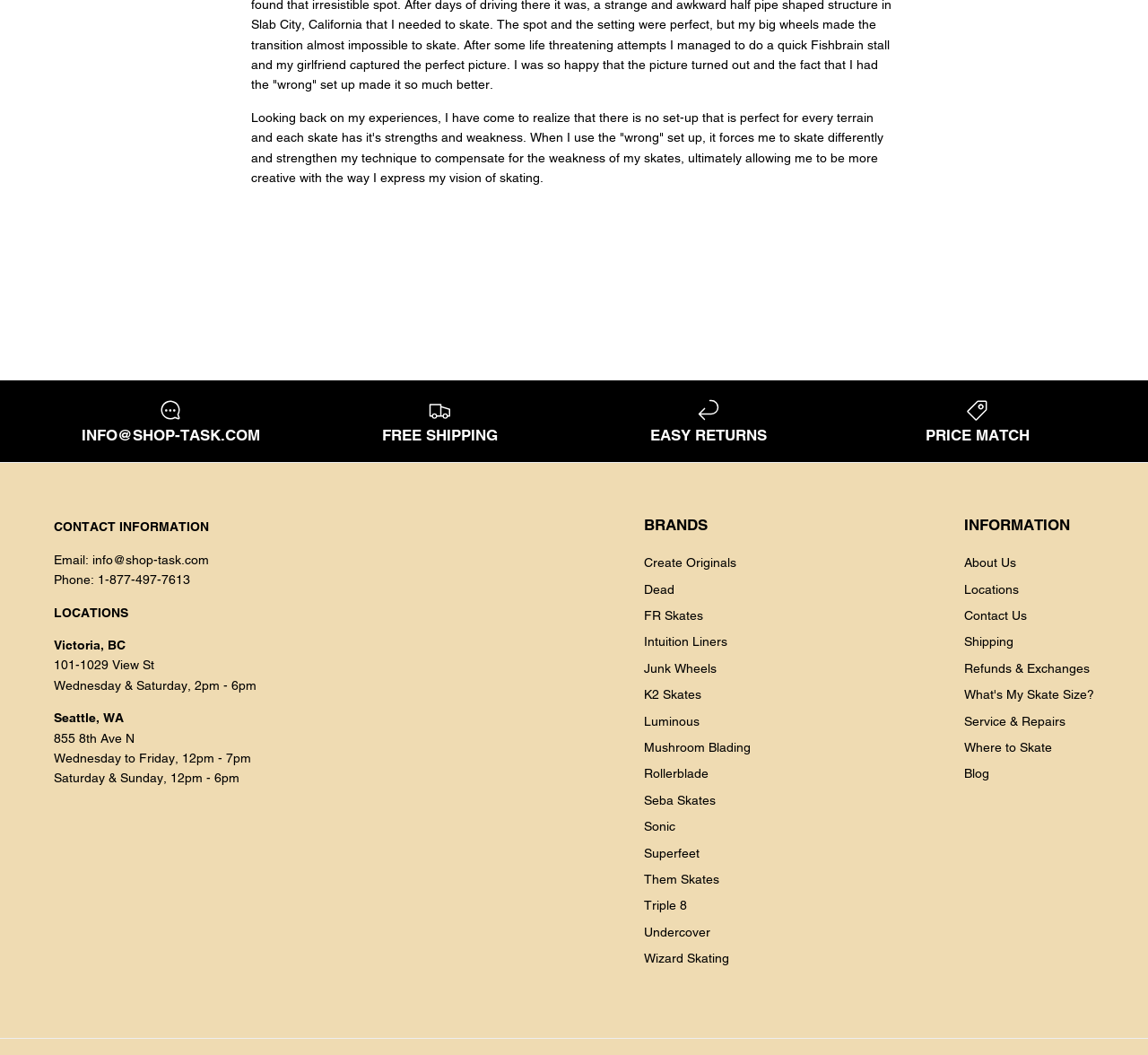What is the author of the blog post?
Look at the image and provide a detailed response to the question.

The author of the blog post is mentioned at the bottom of the post, where it says '— Leon Basin'. This indicates that Leon Basin is the person who wrote the blog post.